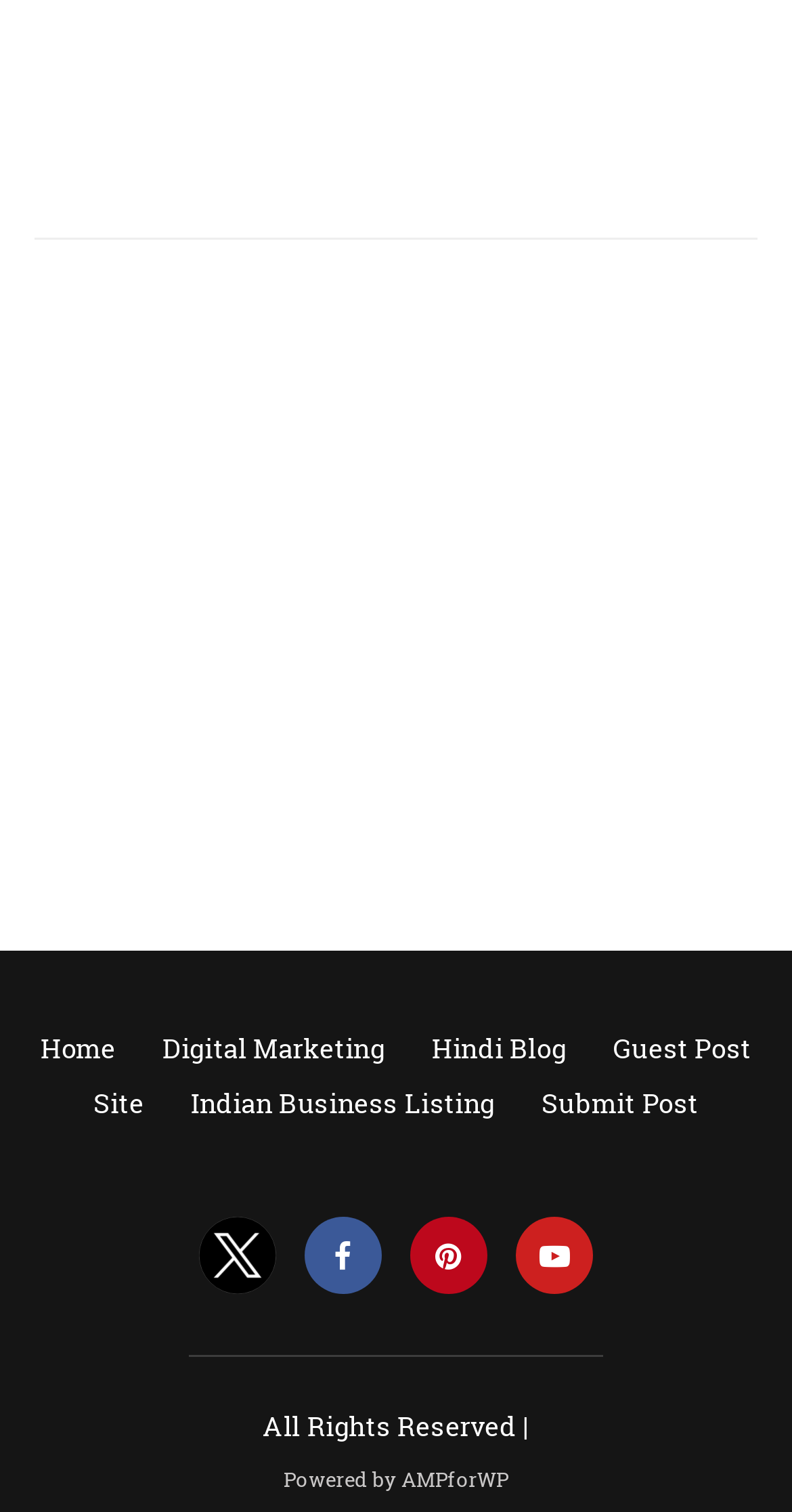Find the bounding box coordinates of the clickable region needed to perform the following instruction: "go to home page". The coordinates should be provided as four float numbers between 0 and 1, i.e., [left, top, right, bottom].

[0.051, 0.682, 0.146, 0.706]